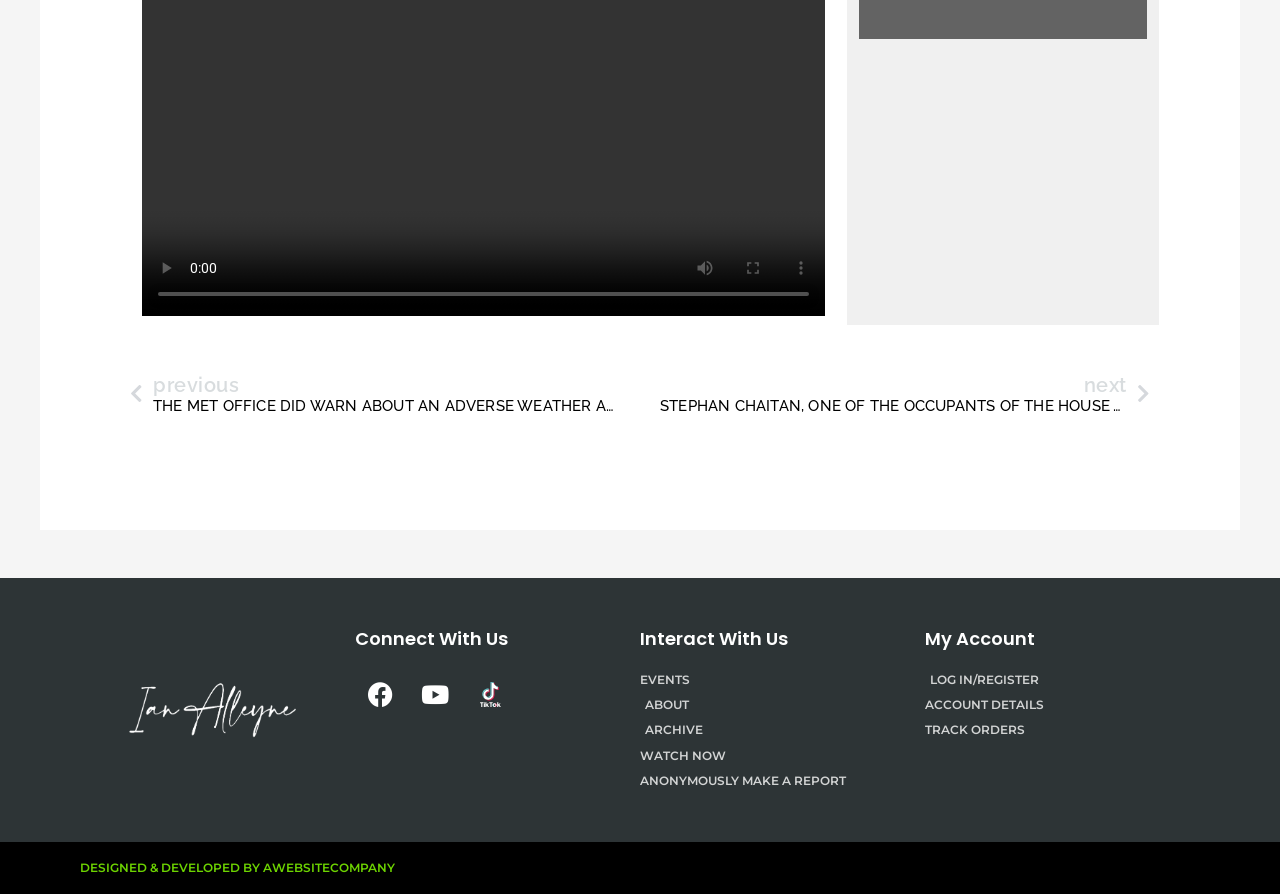Find the bounding box of the UI element described as follows: "Facebook".

[0.277, 0.749, 0.316, 0.805]